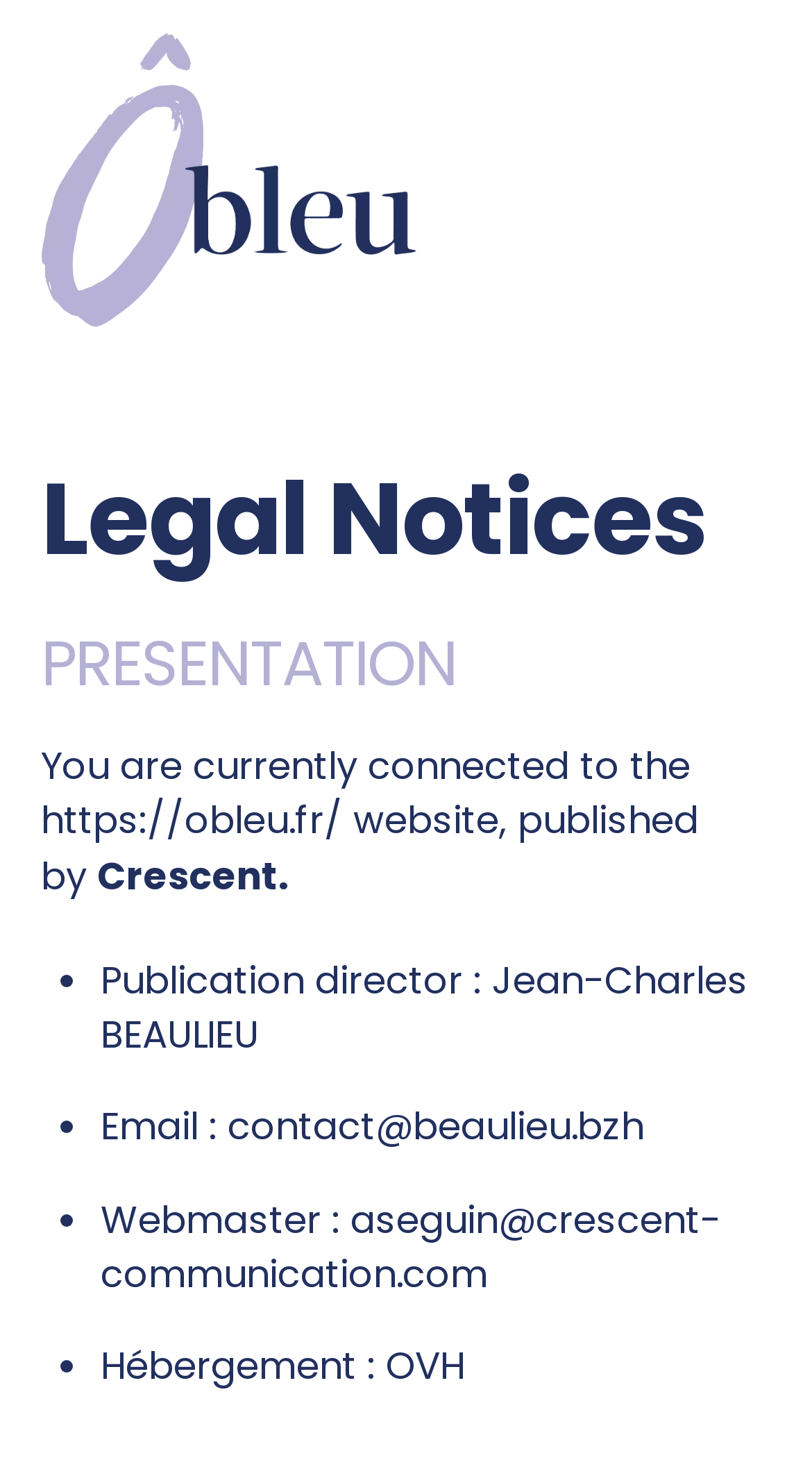What is the email address of the publication director?
Using the visual information from the image, give a one-word or short-phrase answer.

contact@beaulieu.bzh